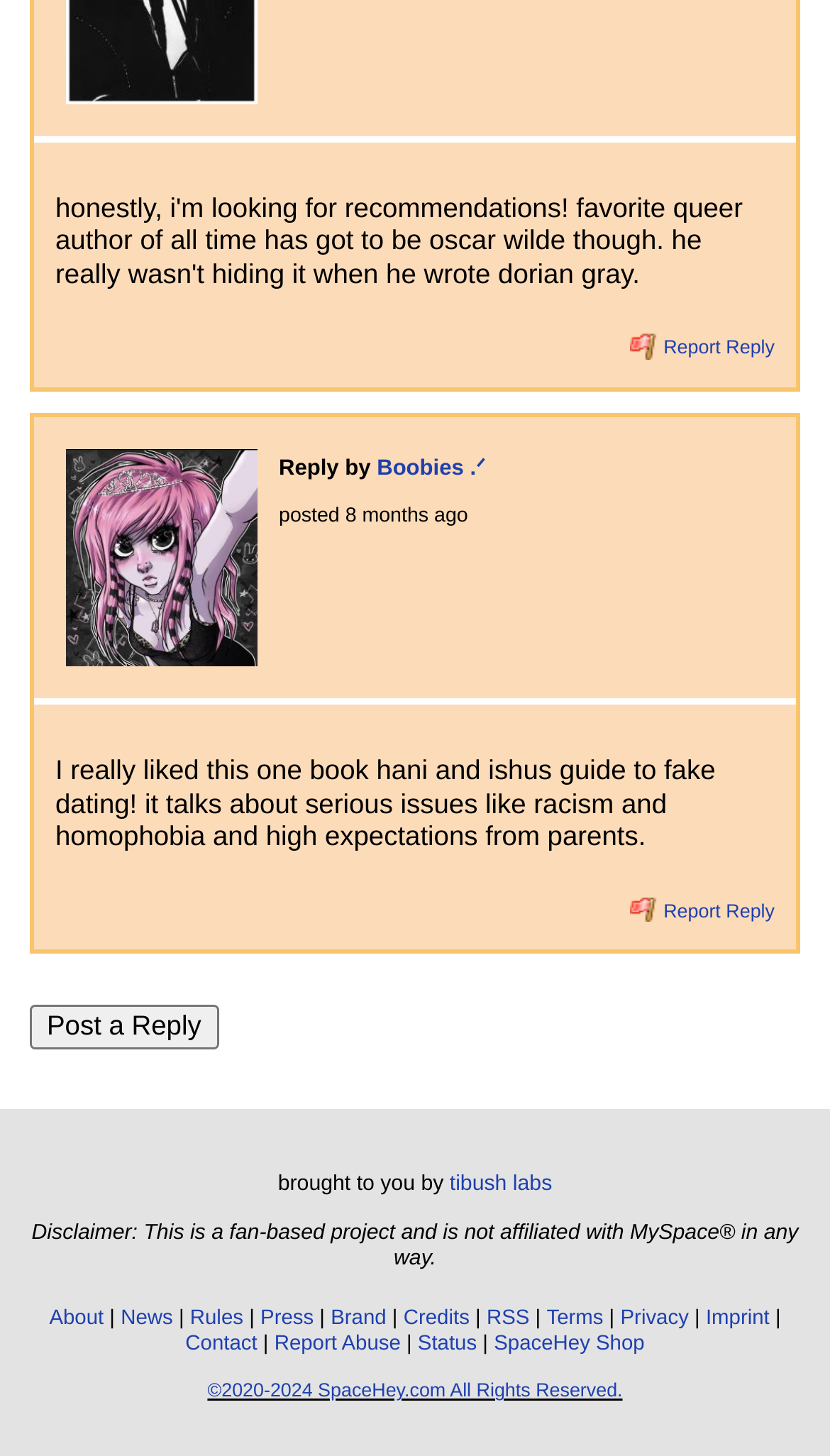Identify the bounding box coordinates of the clickable region to carry out the given instruction: "Visit tibush labs".

[0.542, 0.806, 0.665, 0.822]